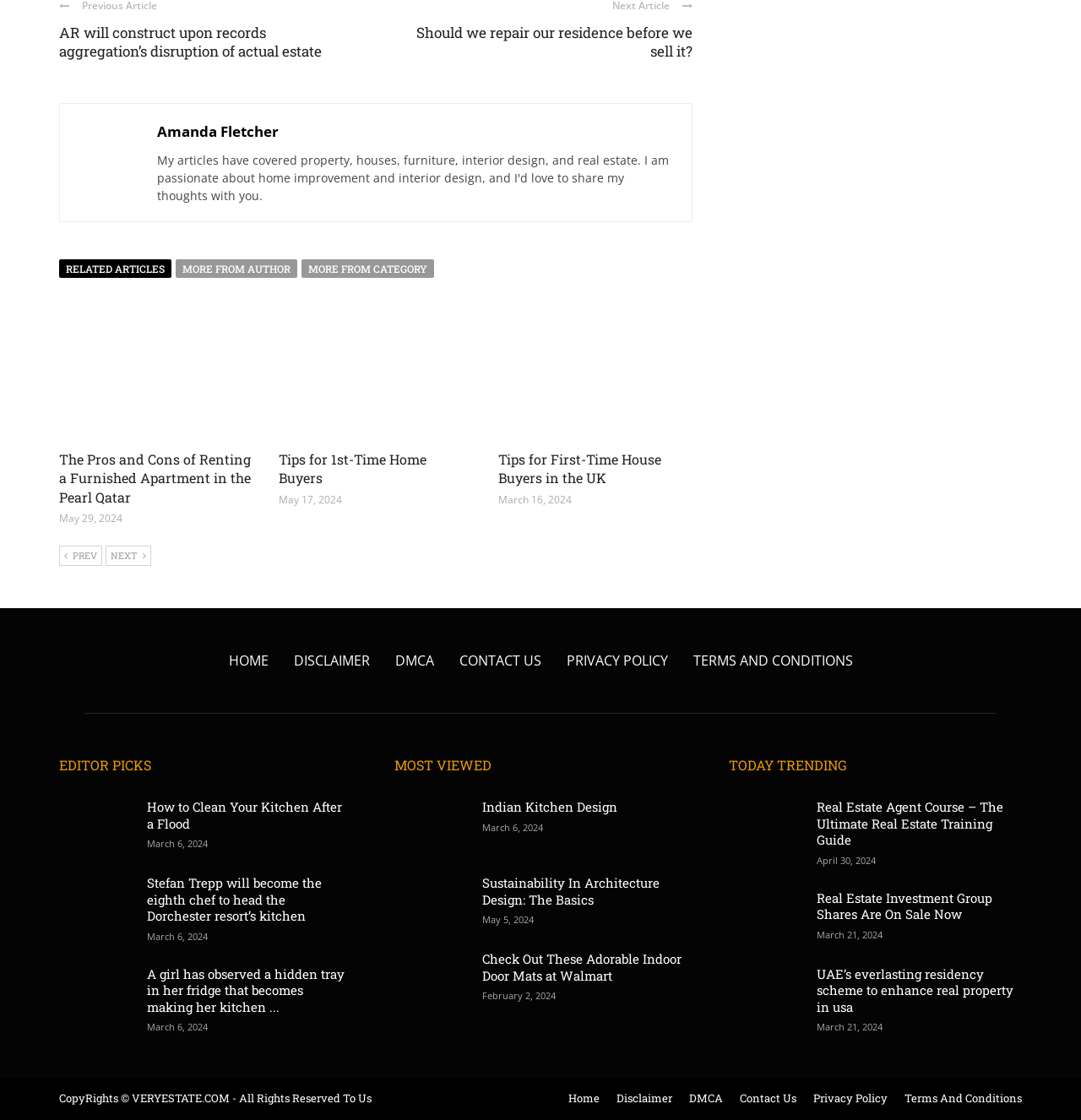What type of content is listed under 'EDITOR PICKS'?
Please provide a comprehensive and detailed answer to the question.

The section 'EDITOR PICKS' contains a list of links with headings, such as 'How to Clean Your Kitchen After a Flood' and 'Stefan Trepp will become the eighth chef to head the Dorchester resort’s kitchen', suggesting that the content listed under 'EDITOR PICKS' is a collection of articles.